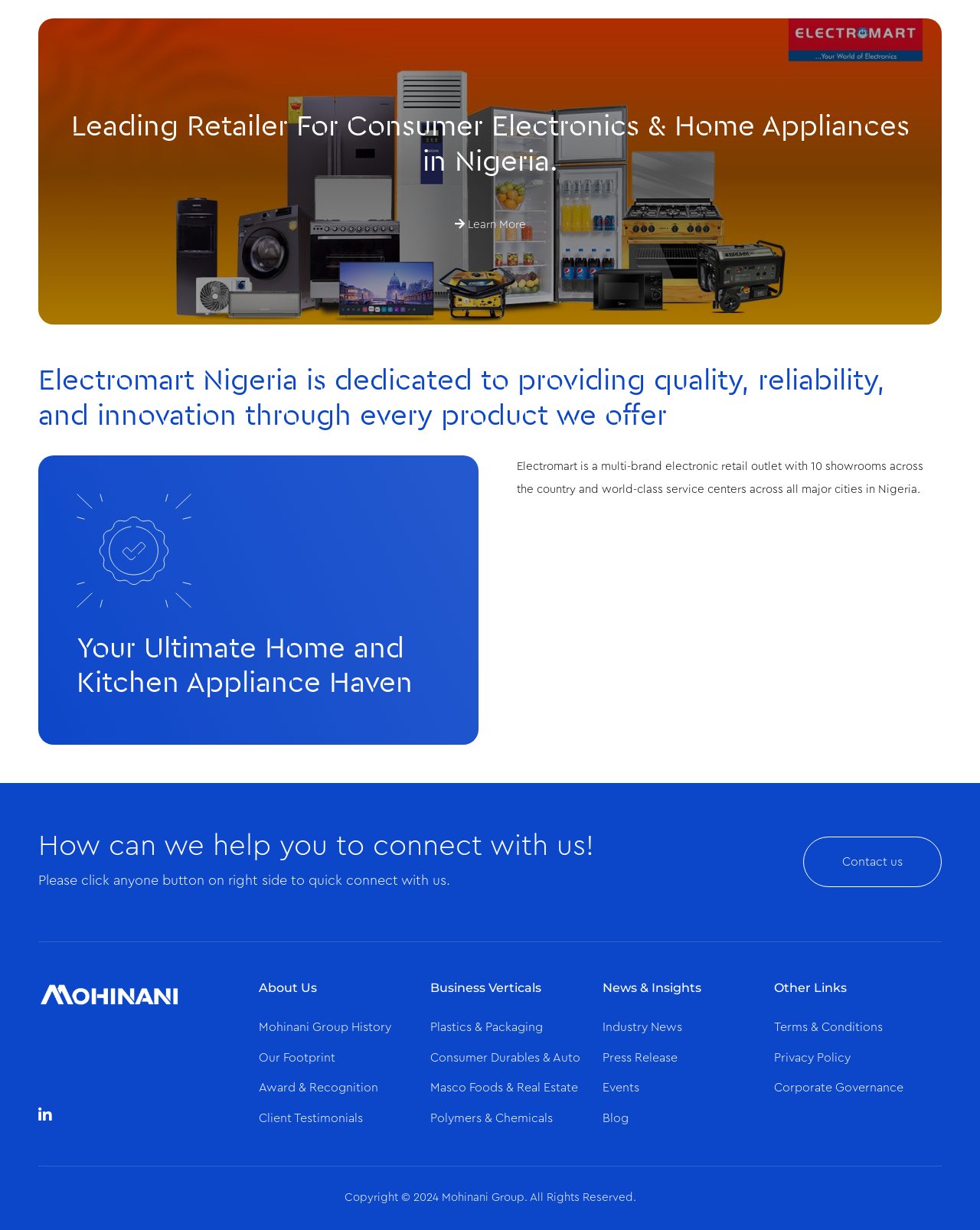Locate the bounding box coordinates of the region to be clicked to comply with the following instruction: "Click on the 'EasyPCMod' link". The coordinates must be four float numbers between 0 and 1, in the form [left, top, right, bottom].

None